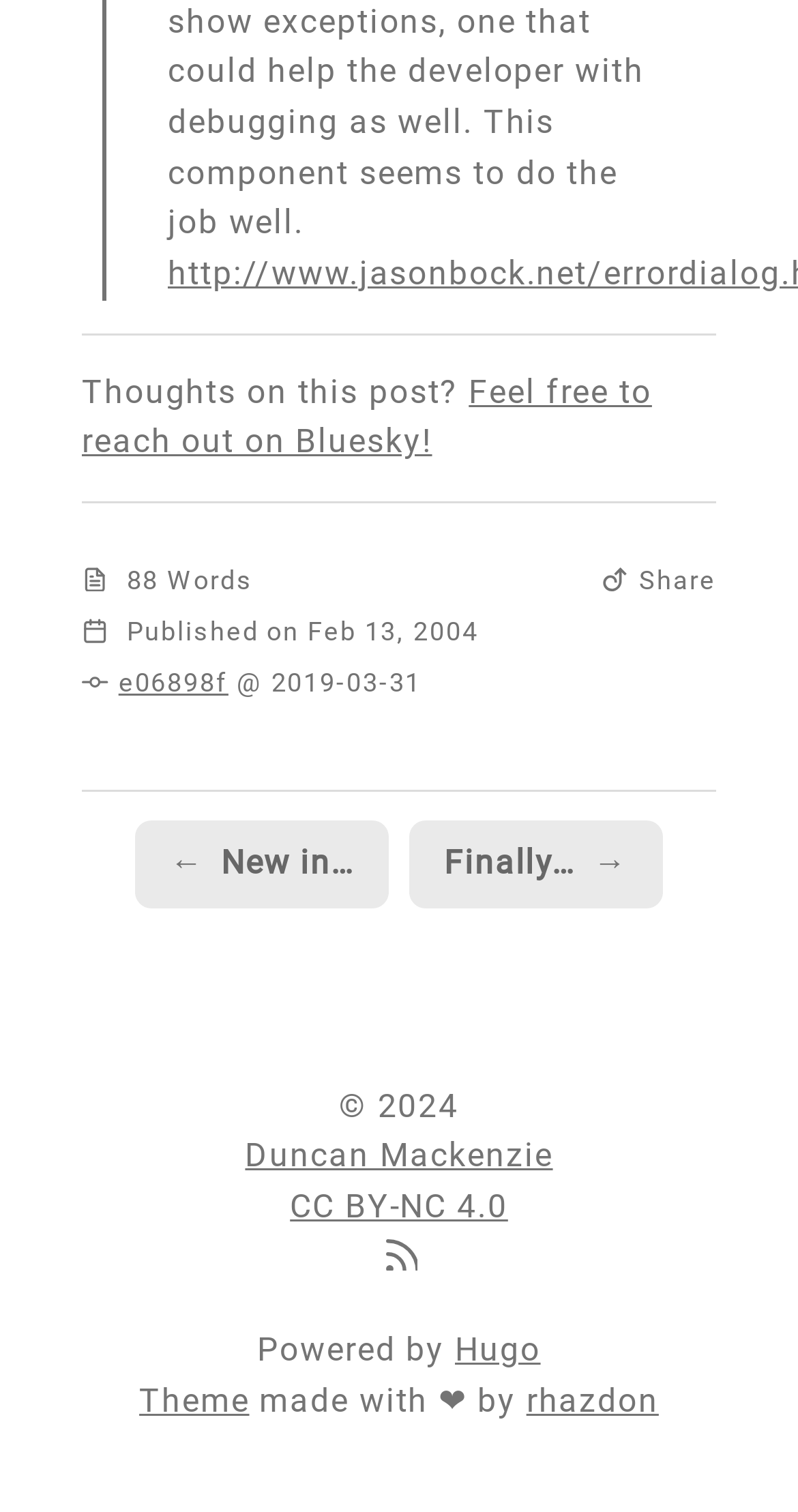Please identify the bounding box coordinates of the area that needs to be clicked to fulfill the following instruction: "View the previous post."

[0.172, 0.544, 0.485, 0.599]